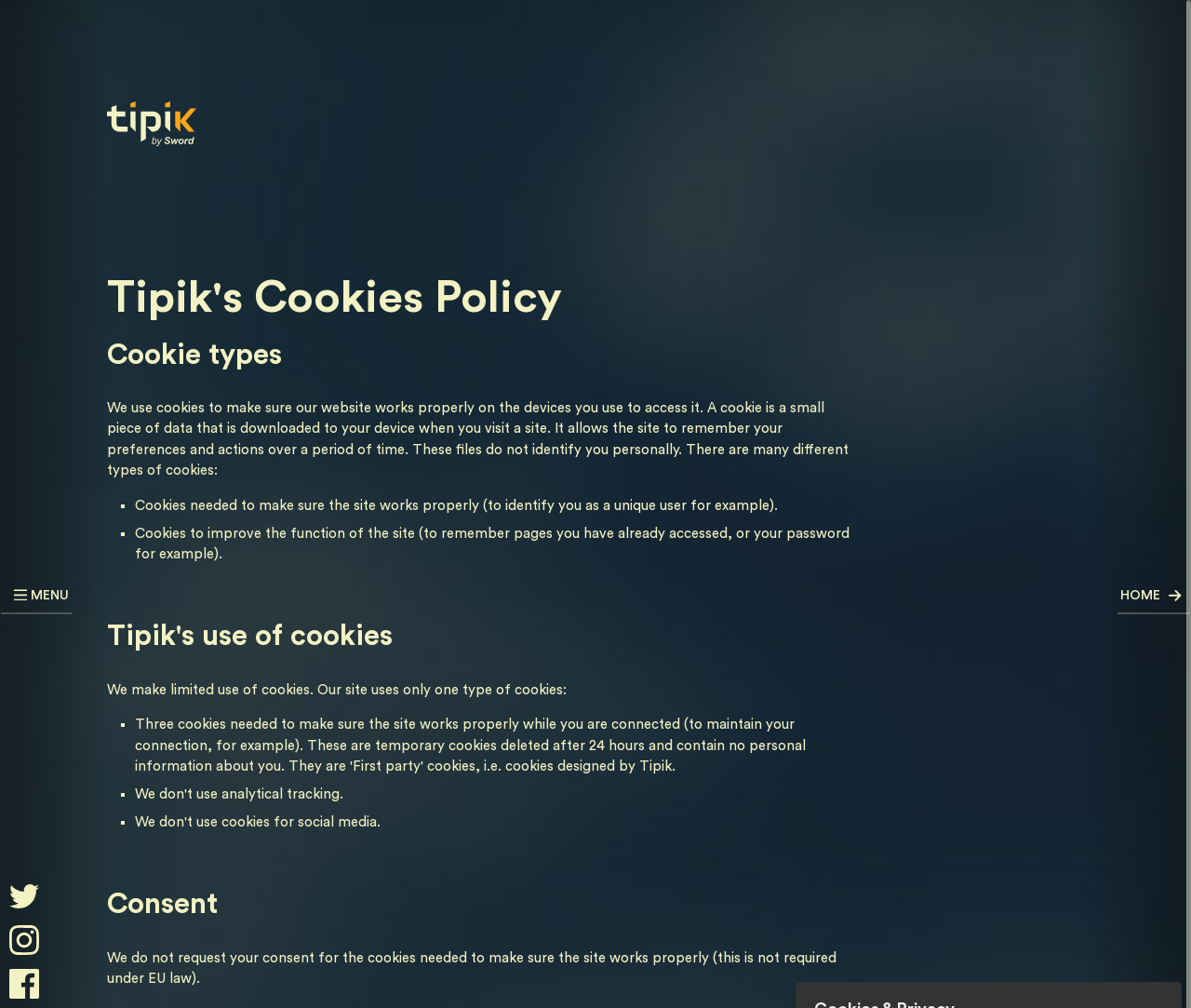Articulate a detailed summary of the webpage's content and design.

The webpage is about Tipik's cookies policy. At the top left corner, there is a button to open the main navigation, accompanied by the text "MENU". Next to it, on the top left, is the Tipik logo, which is an image. 

Below the logo, there is a heading that reads "Tipik's Cookies Policy". Underneath this heading, there is a section that explains what cookies are and how they are used. This section is divided into three parts: "Cookie types", "Tipik's use of cookies", and "Consent". 

In the "Cookie types" section, there is a list of two types of cookies: those needed to make sure the site works properly and those to improve the function of the site. Each type is marked with a bullet point. 

The "Tipik's use of cookies" section explains that the site uses only one type of cookies, and there are three bullet points listing the details. 

The "Consent" section states that the site does not request consent for the cookies needed to make sure the site works properly.

At the top right corner, there are three social media icons: Twitter, Instagram, and Facebook. 

At the bottom right corner, there is a link to the "HOME" page.